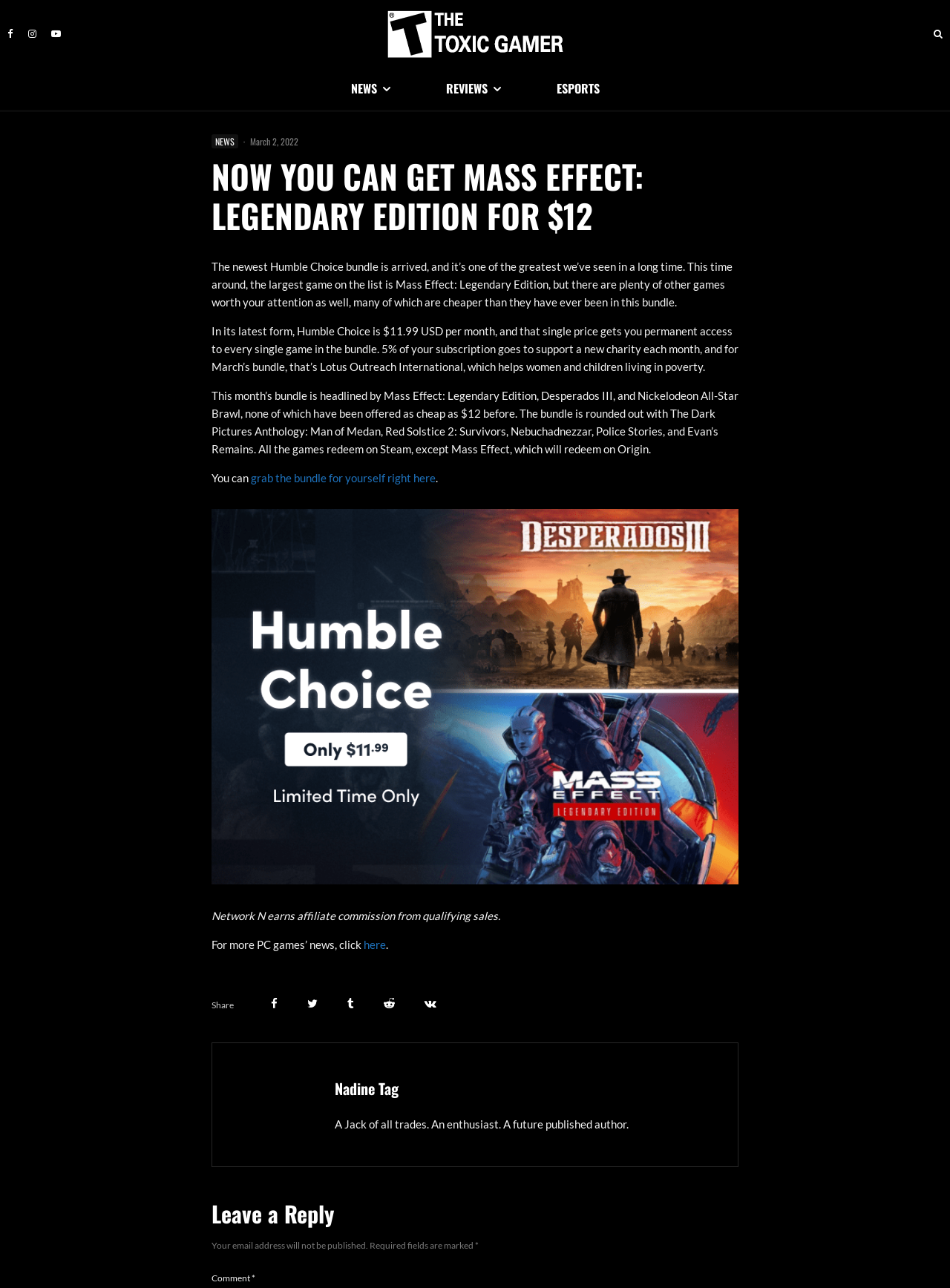Please answer the following query using a single word or phrase: 
What is the platform where Mass Effect: Legendary Edition will redeem?

Origin